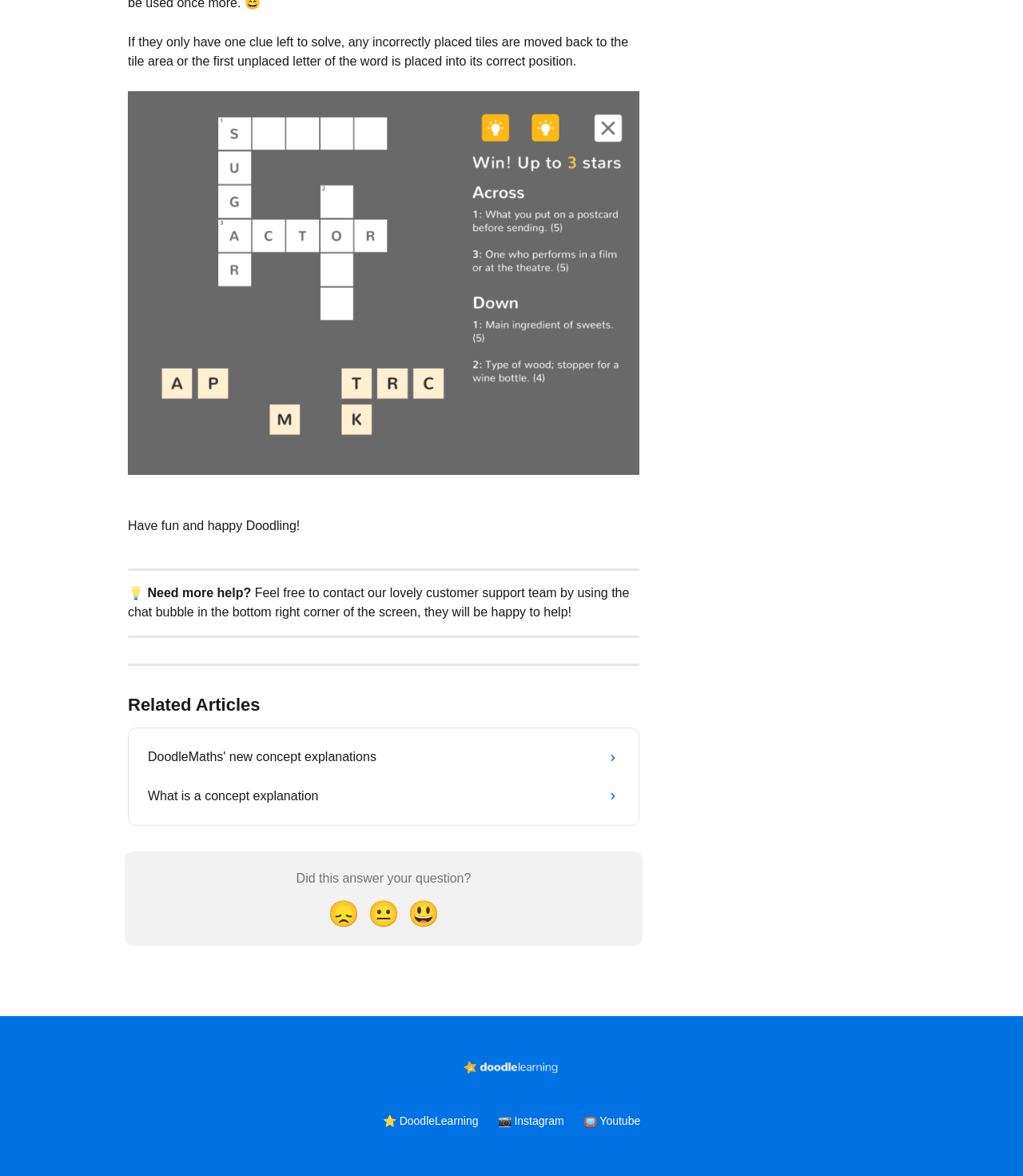Specify the bounding box coordinates of the area that needs to be clicked to achieve the following instruction: "Click the 'Disappointed Reaction' button".

[0.316, 0.759, 0.355, 0.796]